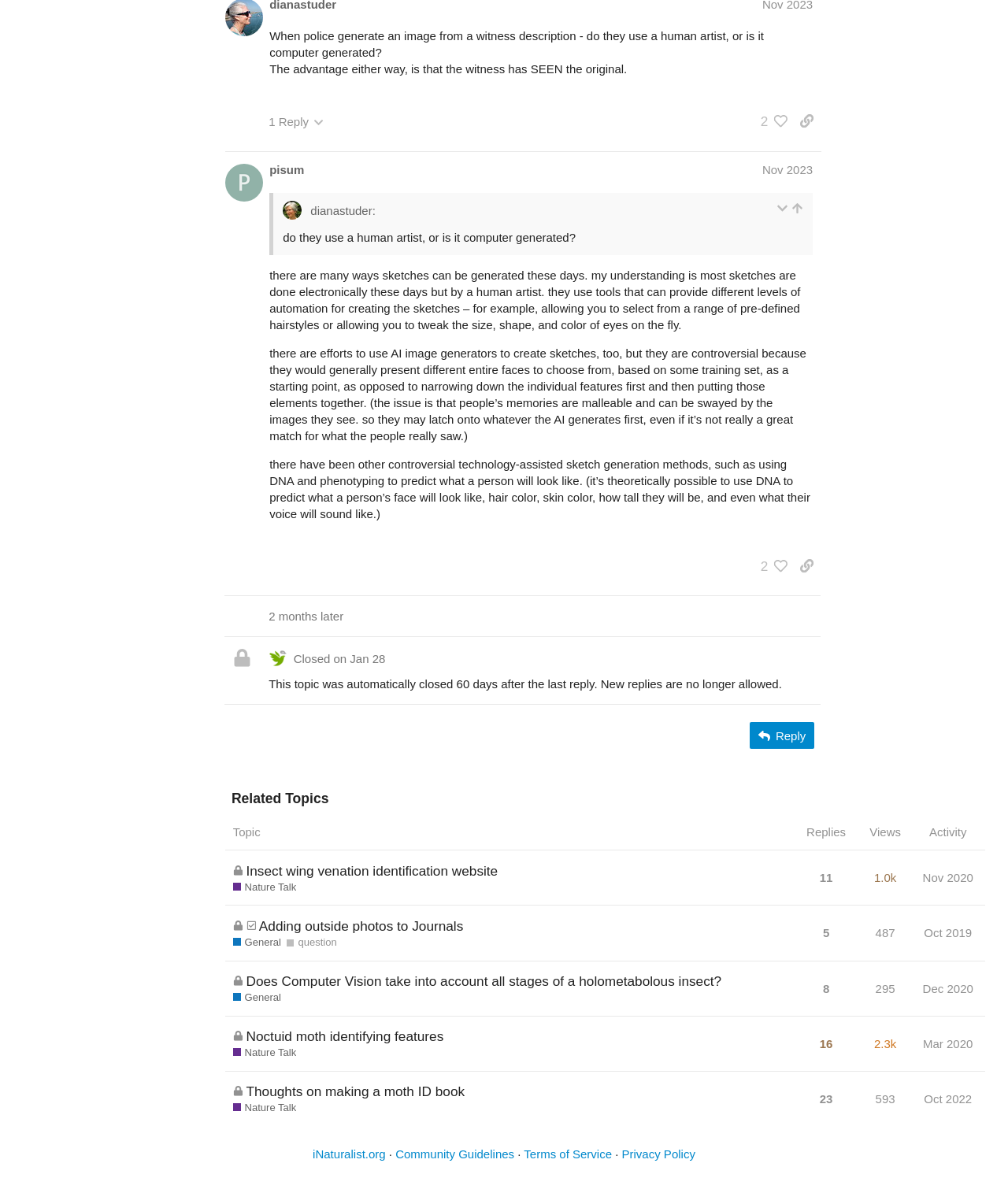Is the topic closed?
Kindly give a detailed and elaborate answer to the question.

I found the answer by looking at the StaticText 'This topic was automatically closed 60 days after the last reply. New replies are no longer allowed.' which is located at the bottom of the webpage.